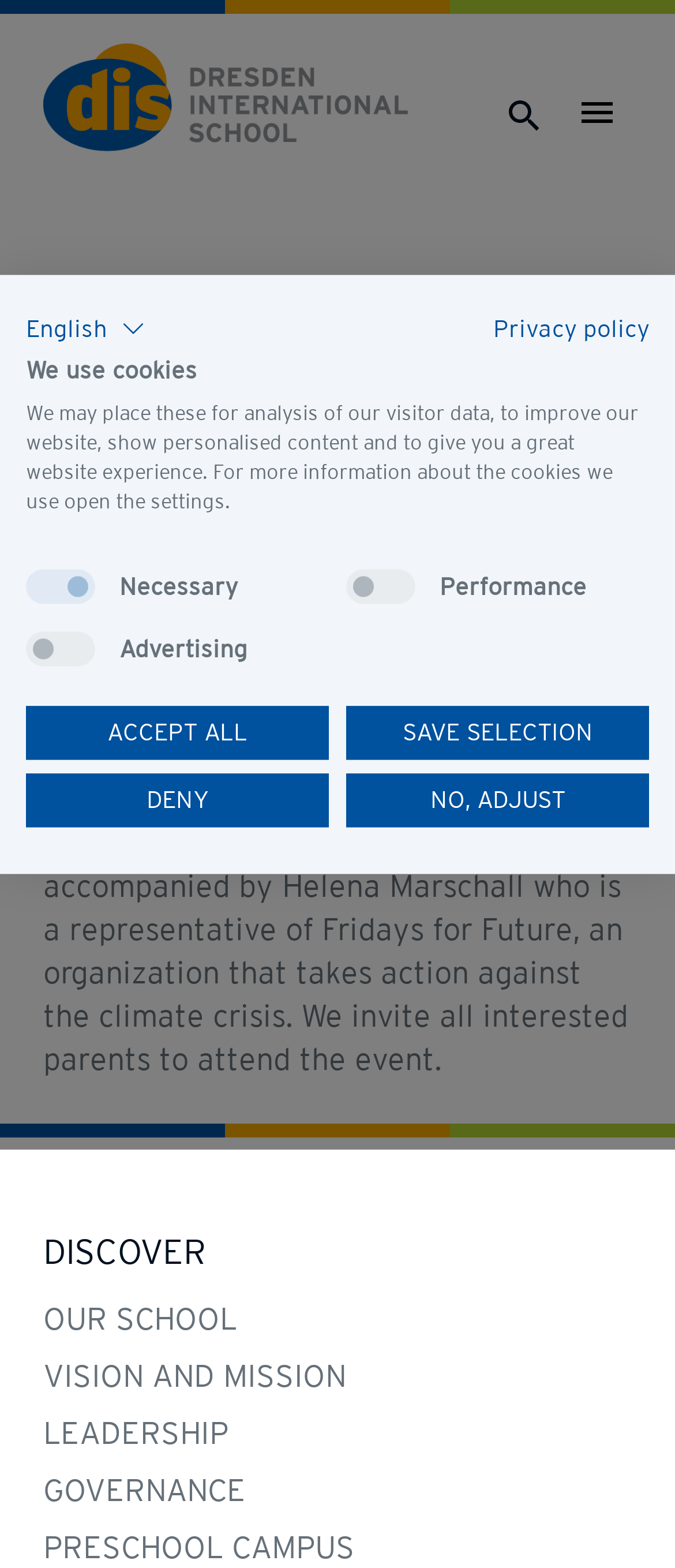From the webpage screenshot, identify the region described by Our School. Provide the bounding box coordinates as (top-left x, top-left y, bottom-right x, bottom-right y), with each value being a floating point number between 0 and 1.

[0.064, 0.829, 0.351, 0.852]